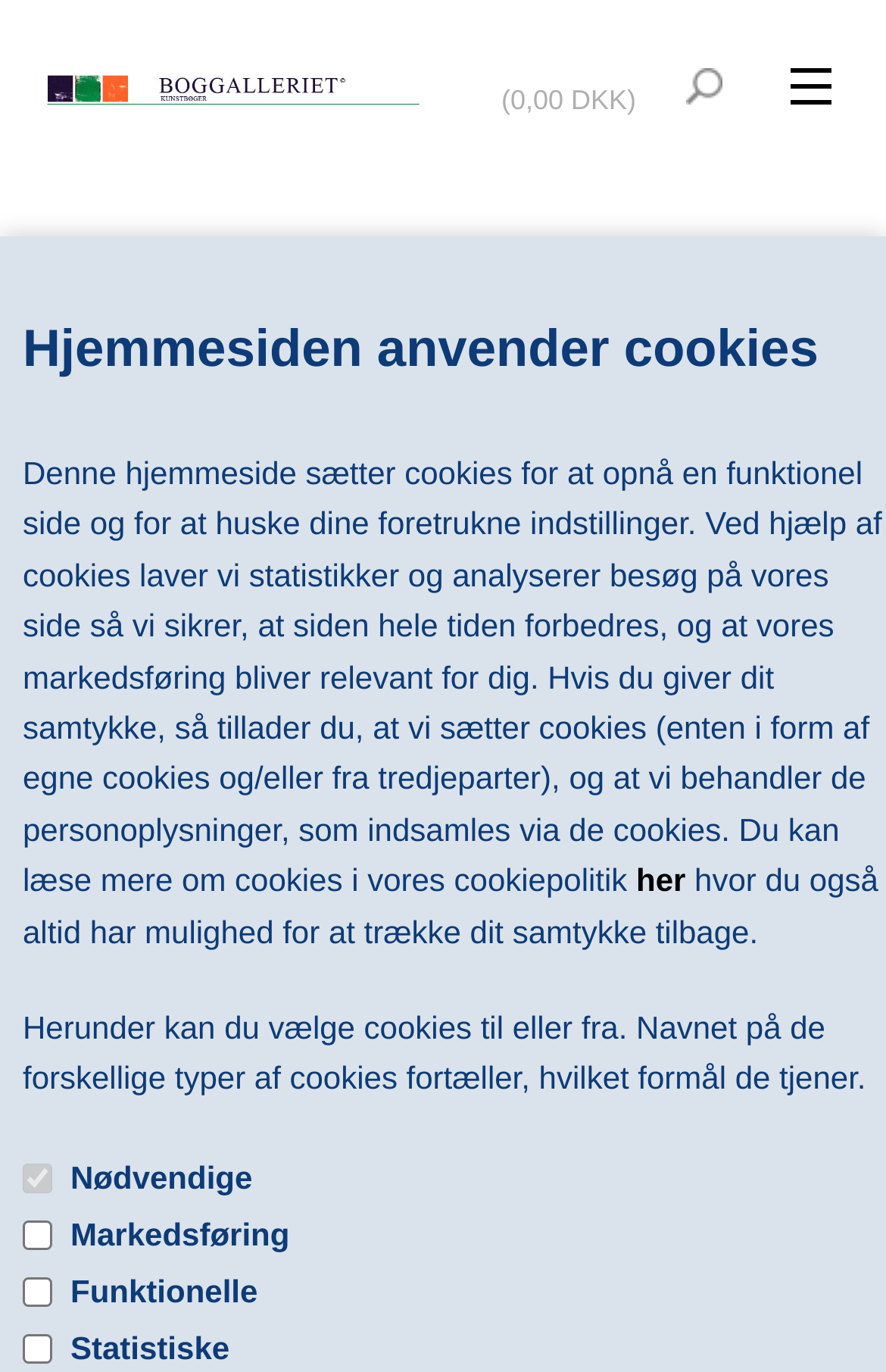Determine the bounding box coordinates of the clickable element to achieve the following action: 'Subscribe to the newsletter'. Provide the coordinates as four float values between 0 and 1, formatted as [left, top, right, bottom].

None